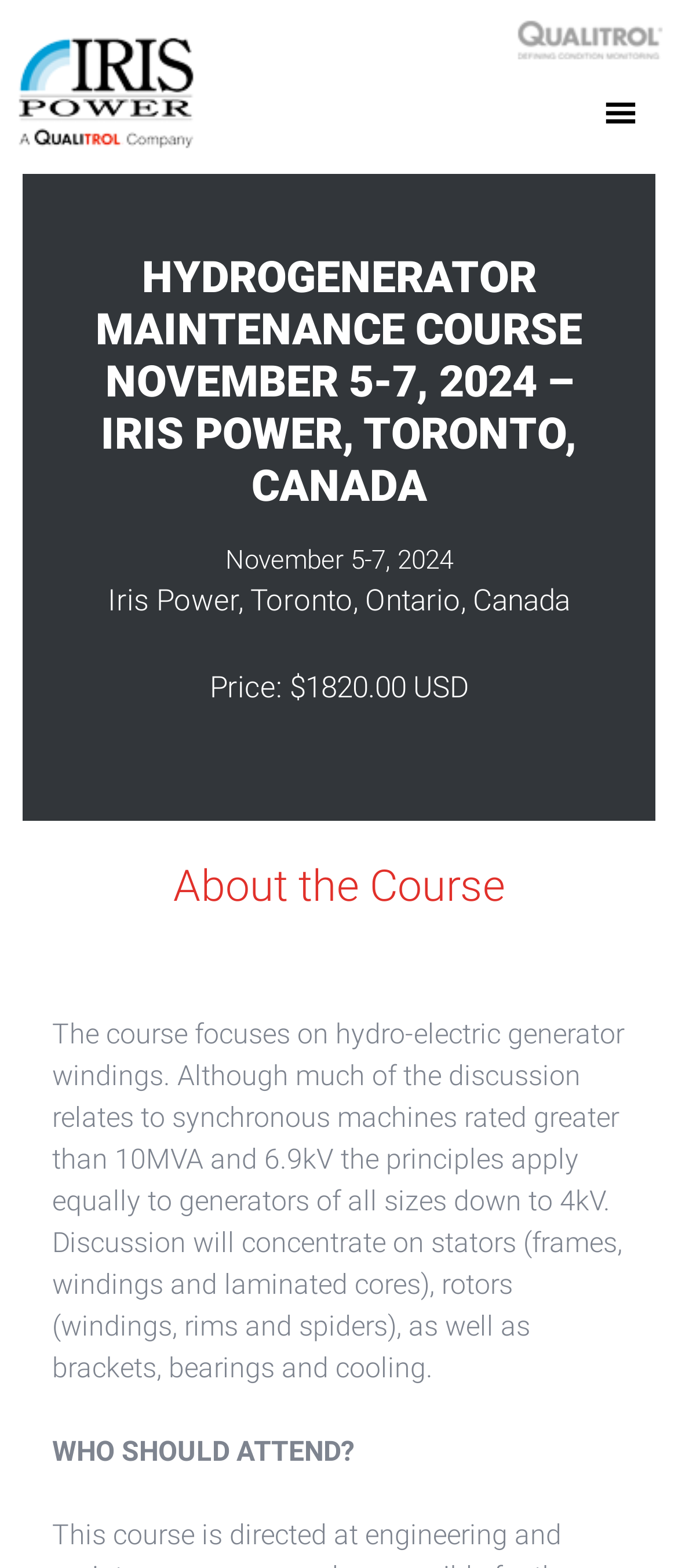Please study the image and answer the question comprehensively:
What is the price of the course?

I found the price of the course by looking at the static text element that says 'Price: $1820.00 USD'. This text is located below the main heading and provides the price information.